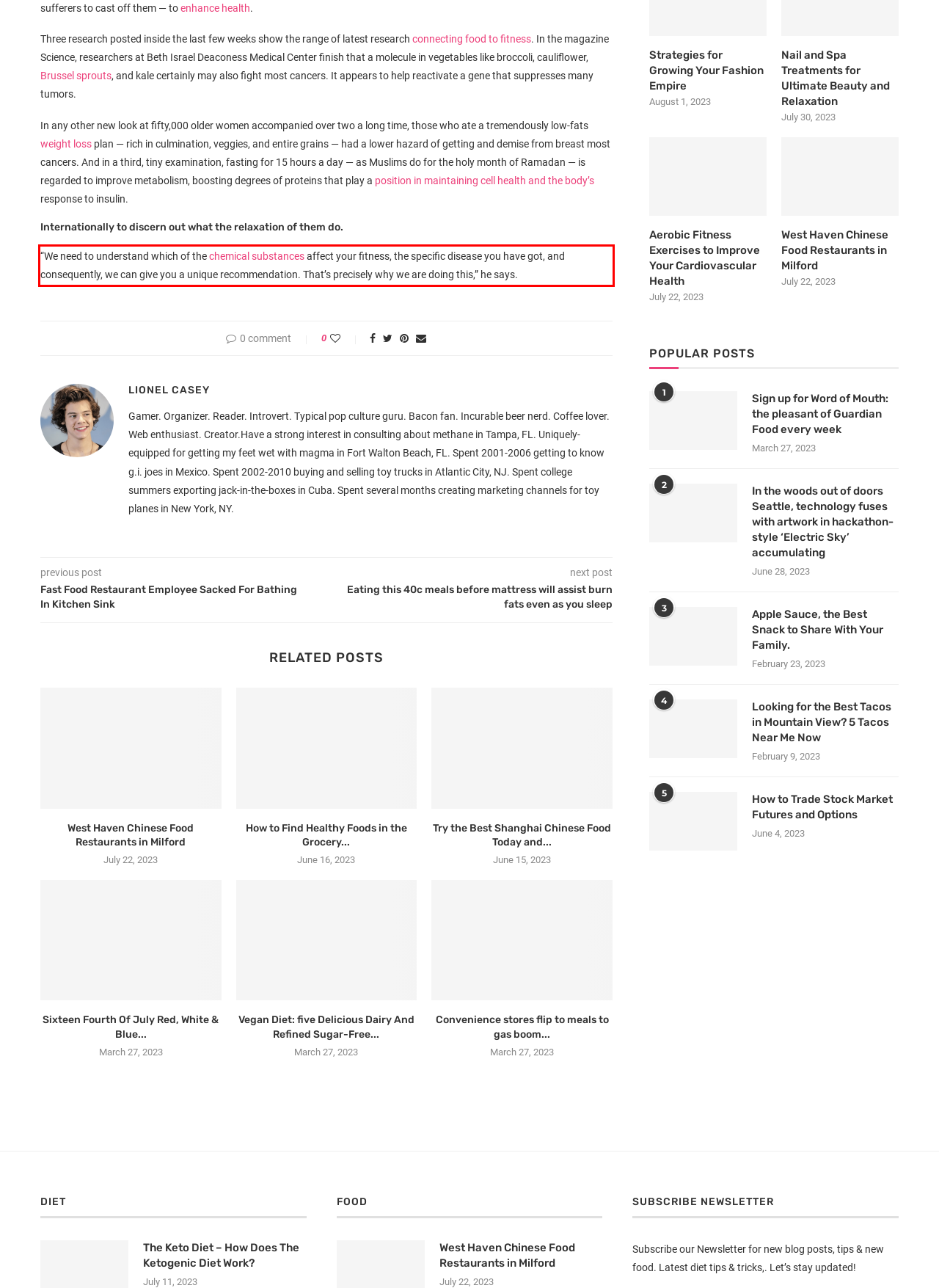Within the provided webpage screenshot, find the red rectangle bounding box and perform OCR to obtain the text content.

“We need to understand which of the chemical substances affect your fitness, the specific disease you have got, and consequently, we can give you a unique recommendation. That’s precisely why we are doing this,” he says.